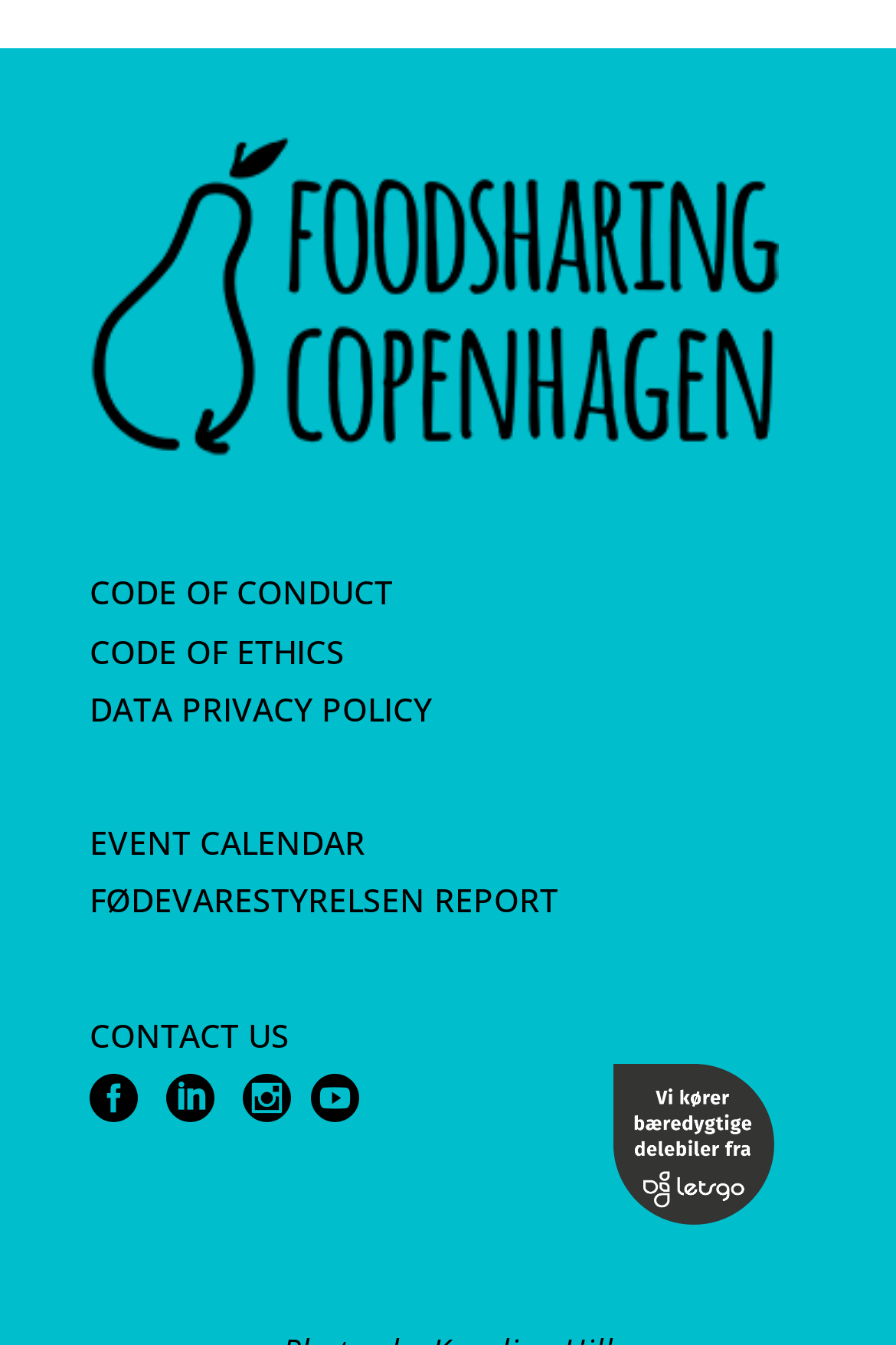Using the provided description: "CODE OF ETHICS", find the bounding box coordinates of the corresponding UI element. The output should be four float numbers between 0 and 1, in the format [left, top, right, bottom].

[0.1, 0.468, 0.385, 0.5]